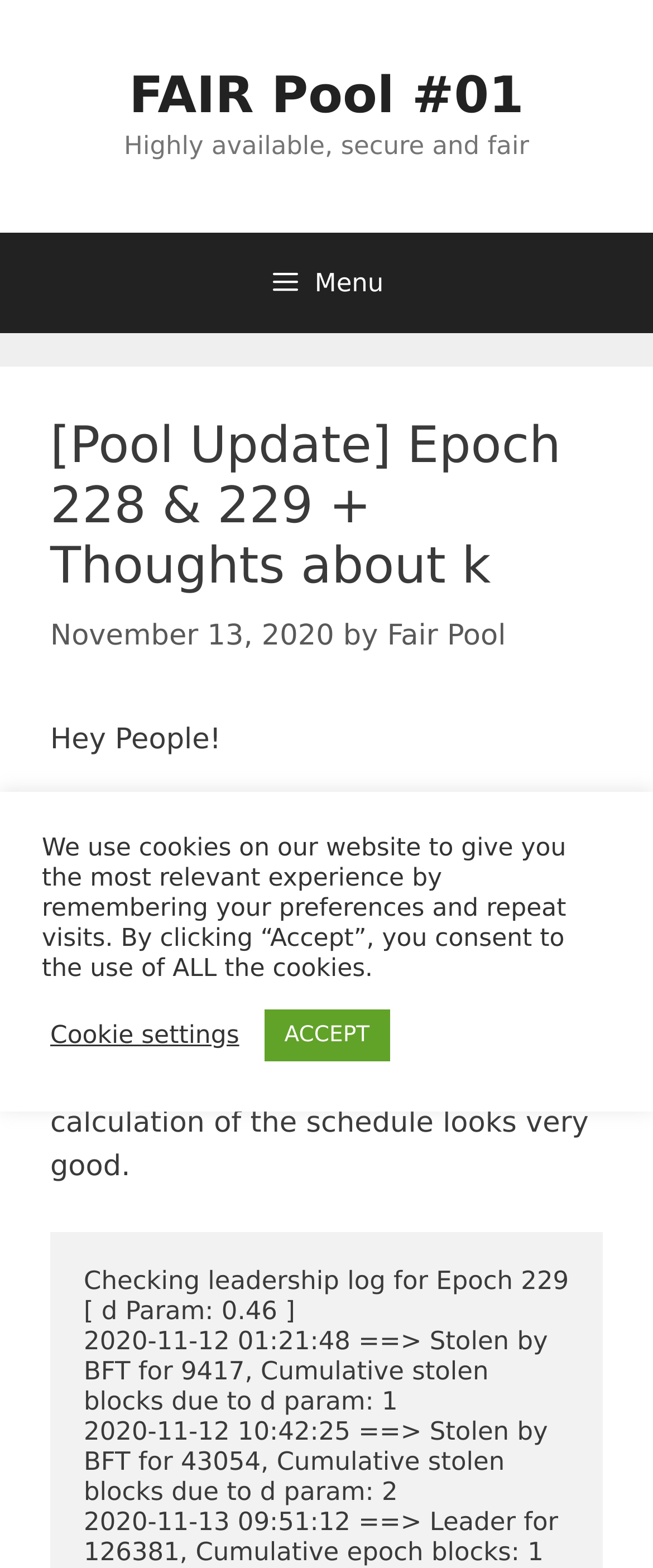Respond to the question below with a single word or phrase:
What is the current epoch being discussed?

229